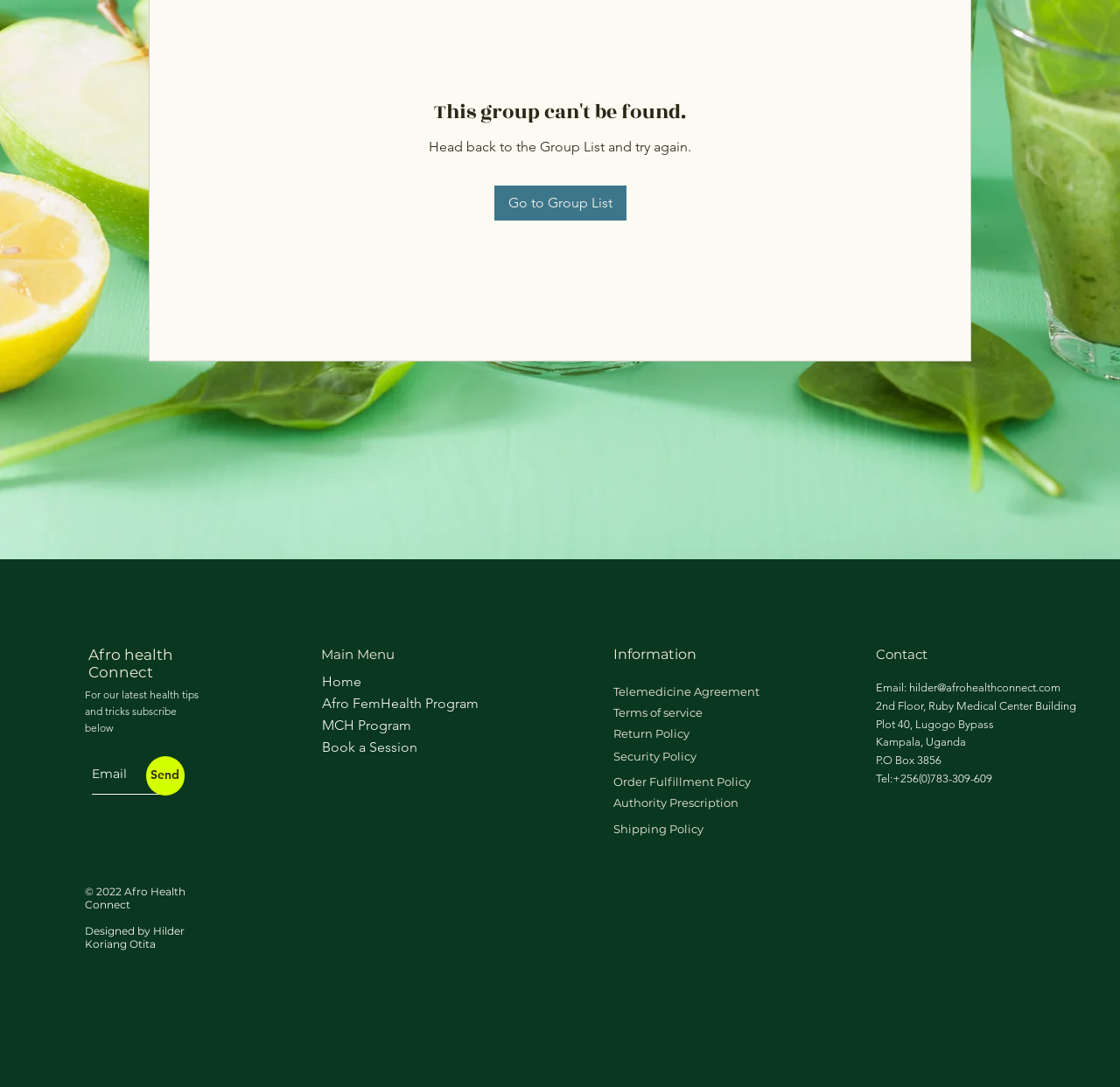Using the provided element description: "monsters", determine the bounding box coordinates of the corresponding UI element in the screenshot.

None